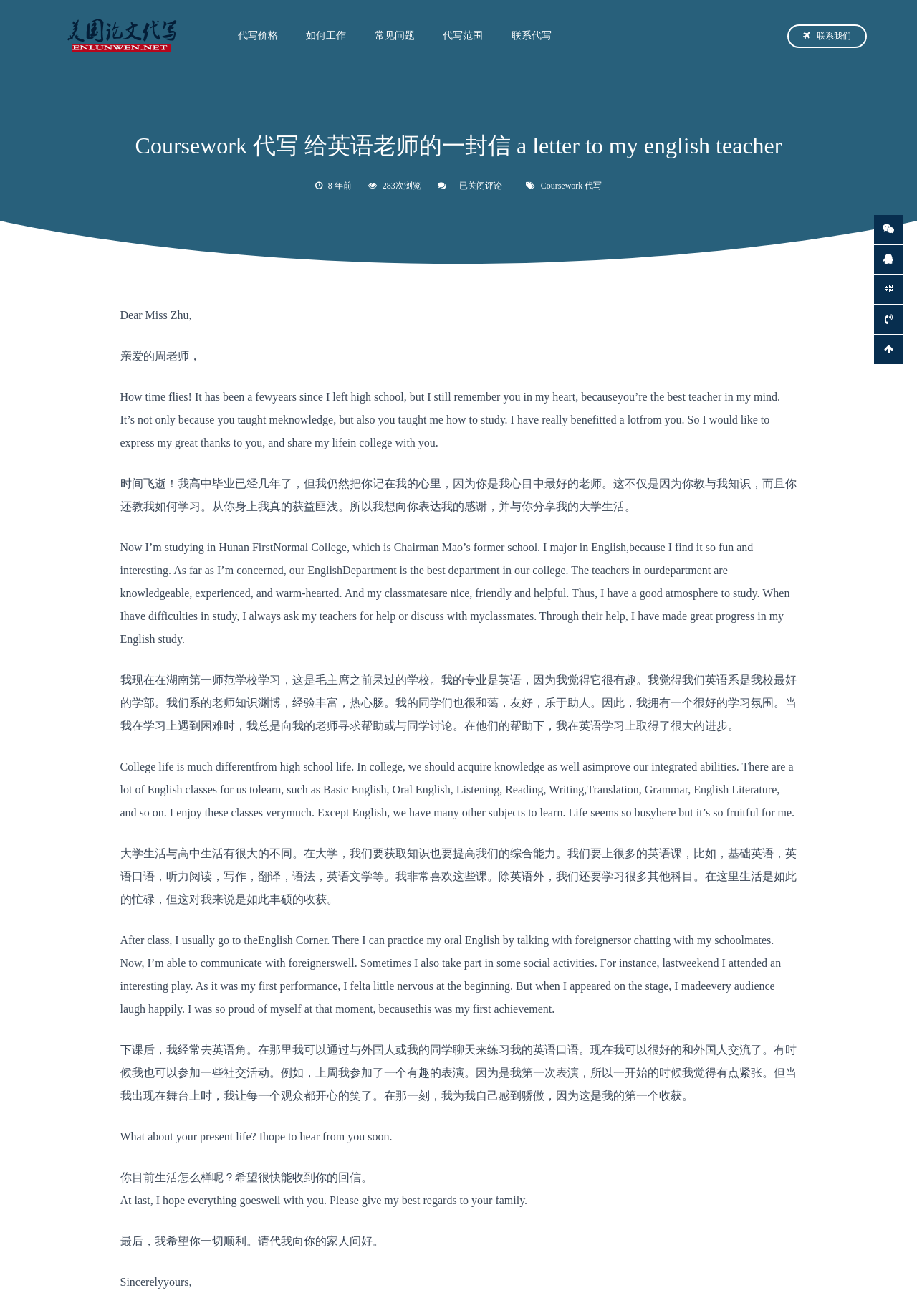Please identify the bounding box coordinates of the element I should click to complete this instruction: 'View the coursework writing service'. The coordinates should be given as four float numbers between 0 and 1, like this: [left, top, right, bottom].

[0.055, 0.014, 0.211, 0.041]